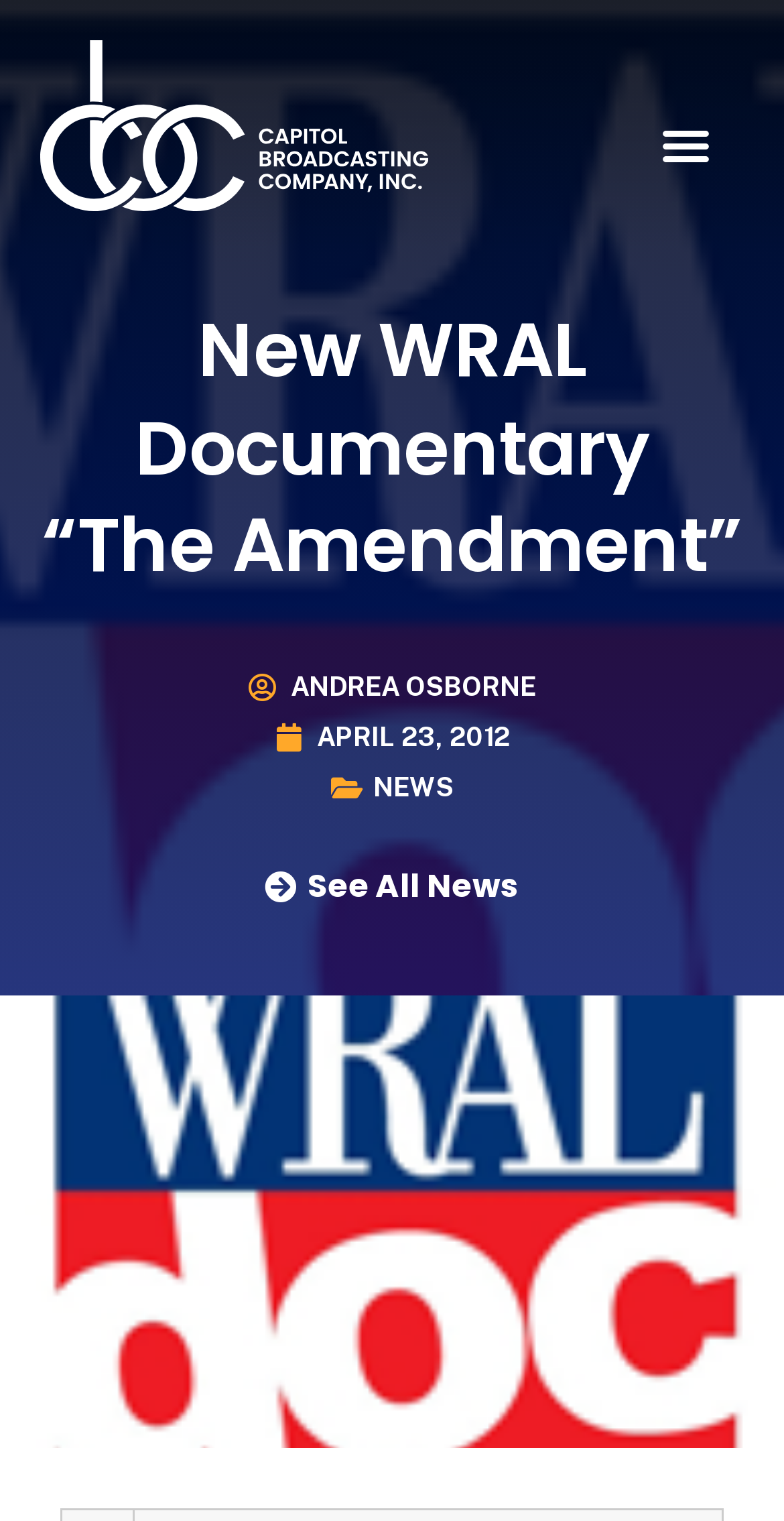What is the date of the article?
Use the image to answer the question with a single word or phrase.

APRIL 23, 2012